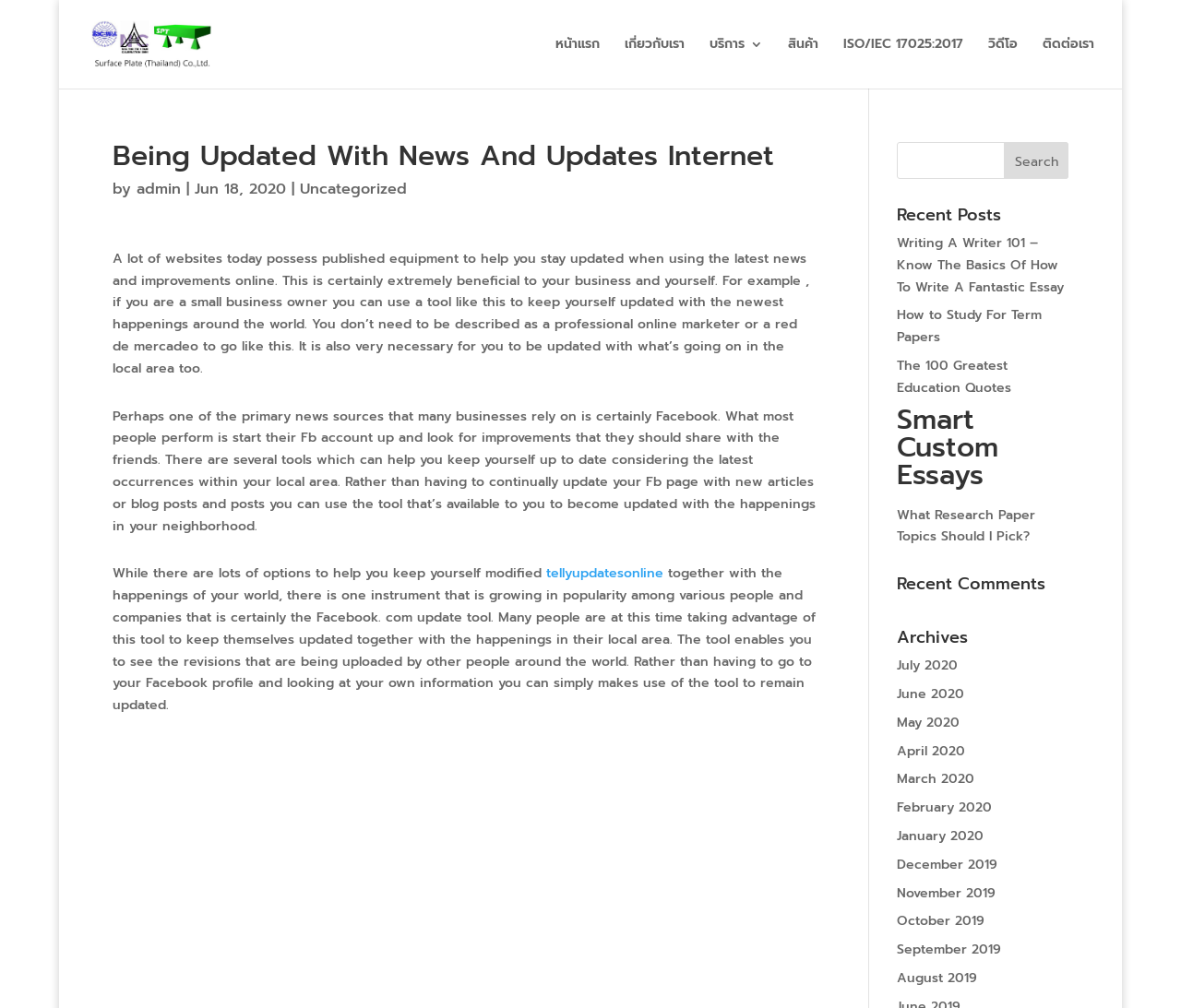What is the date of the latest article? Examine the screenshot and reply using just one word or a brief phrase.

Jun 18, 2020